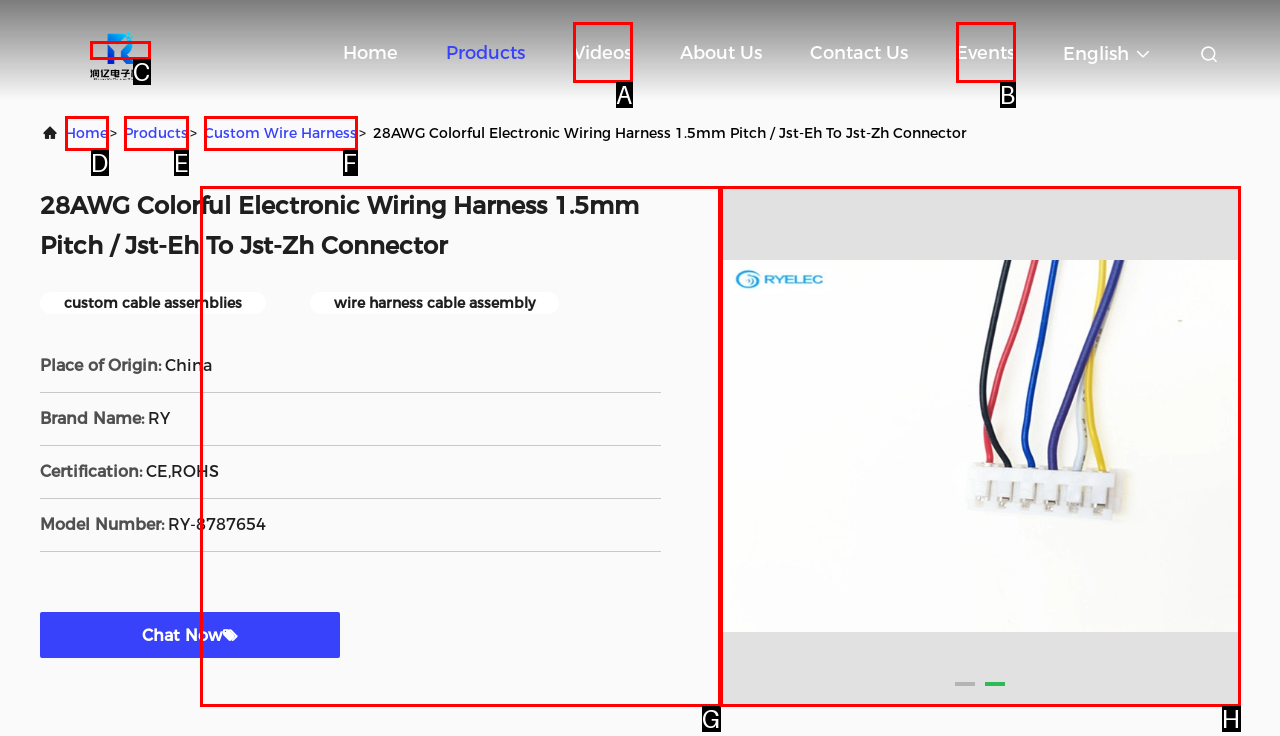Determine which option fits the element description: Home
Answer with the option’s letter directly.

None